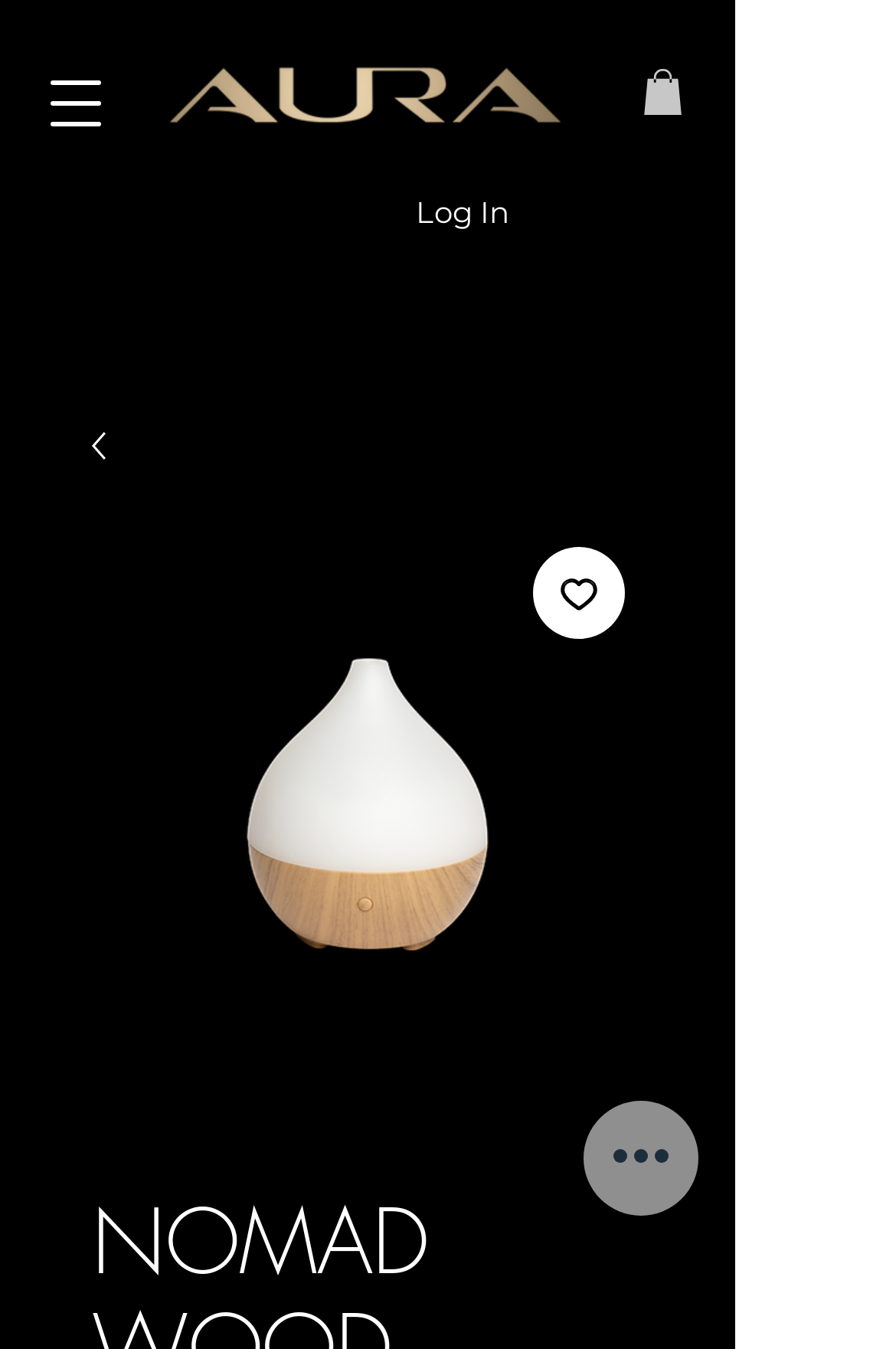What type of element is located at the top left corner of the page?
Examine the screenshot and reply with a single word or phrase.

Navigation menu button